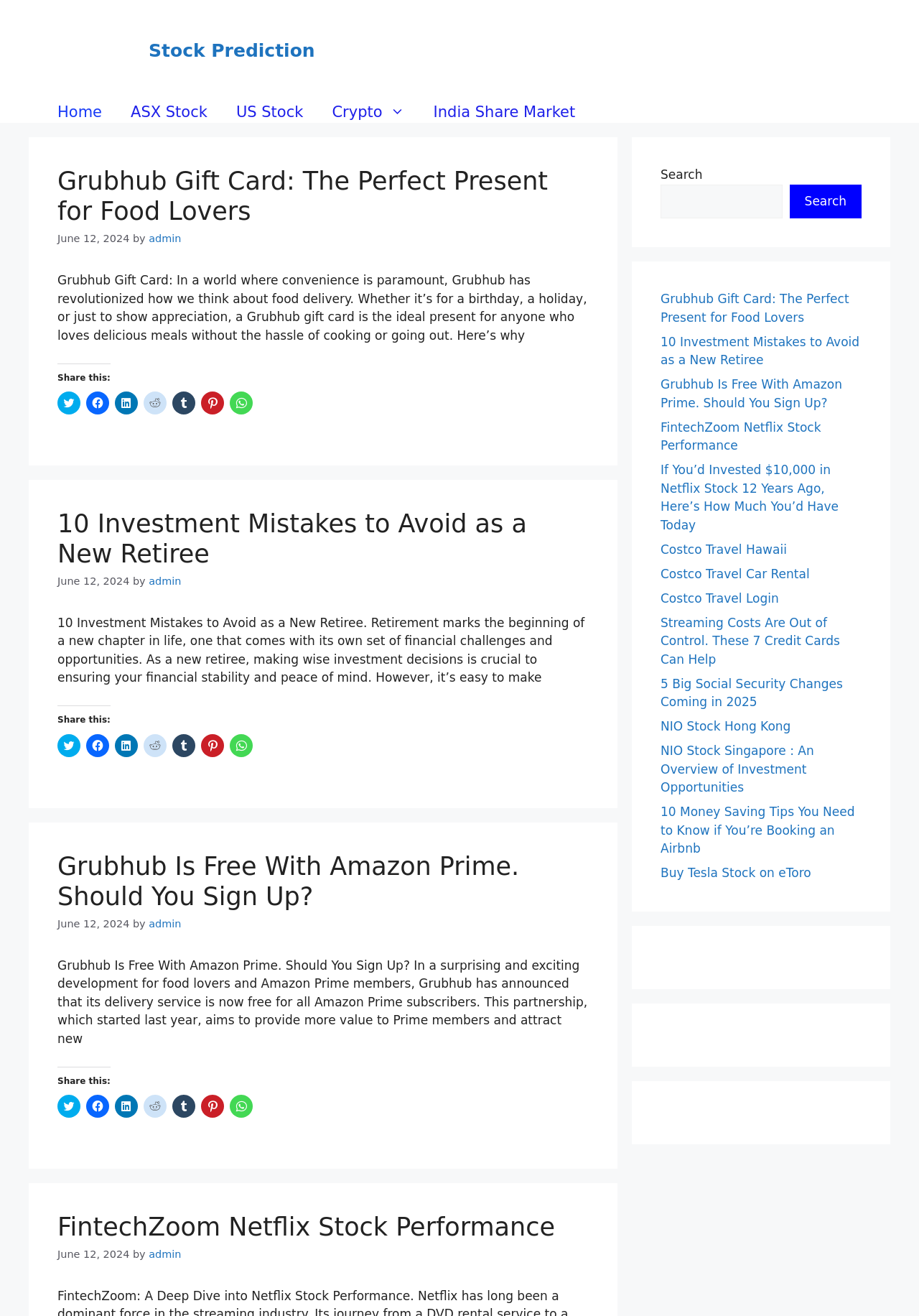Identify the coordinates of the bounding box for the element that must be clicked to accomplish the instruction: "Click on the 'Home' link".

[0.047, 0.077, 0.127, 0.093]